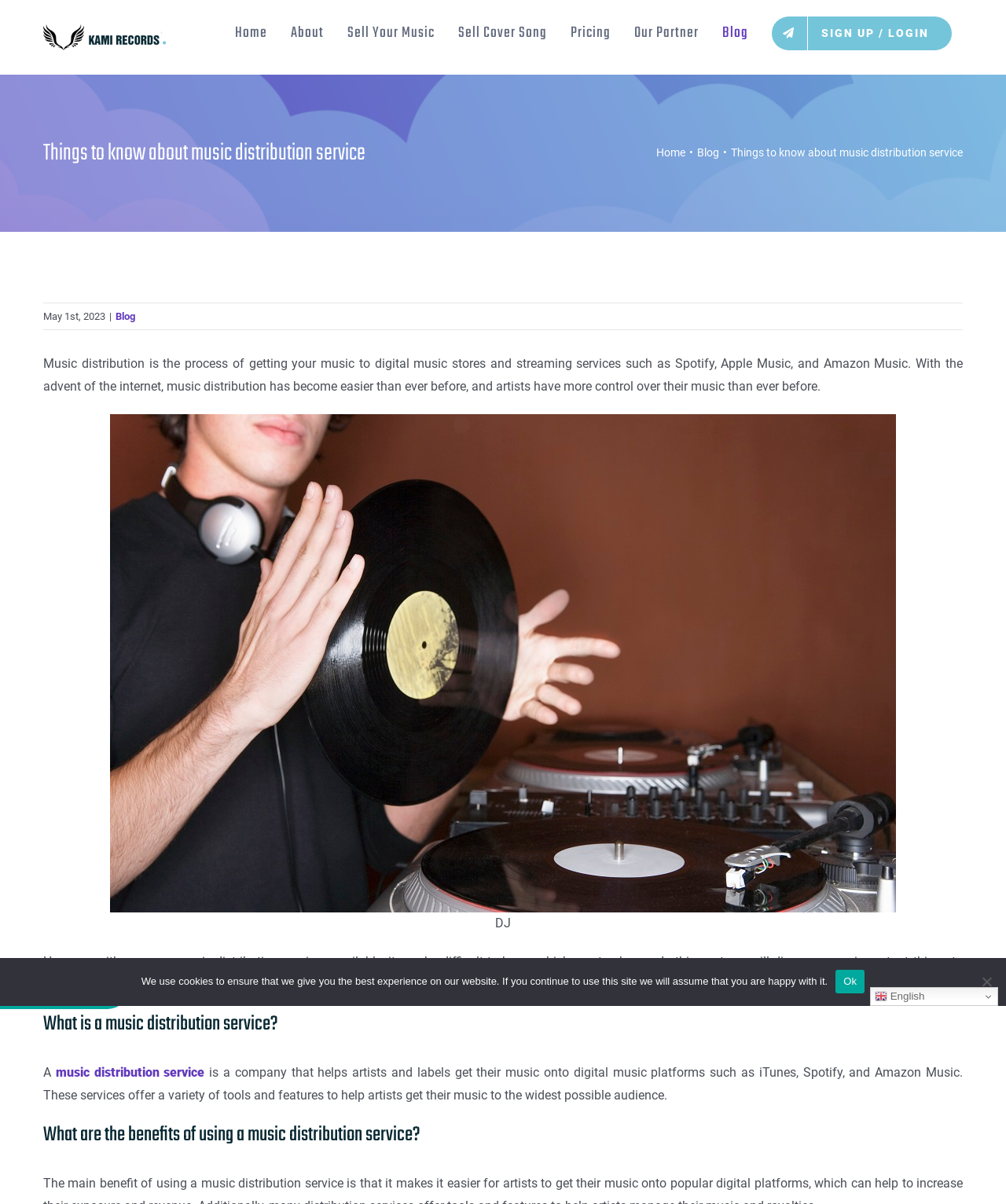Please identify the bounding box coordinates of the element that needs to be clicked to execute the following command: "Go to 'Blog'". Provide the bounding box using four float numbers between 0 and 1, formatted as [left, top, right, bottom].

[0.693, 0.122, 0.715, 0.132]